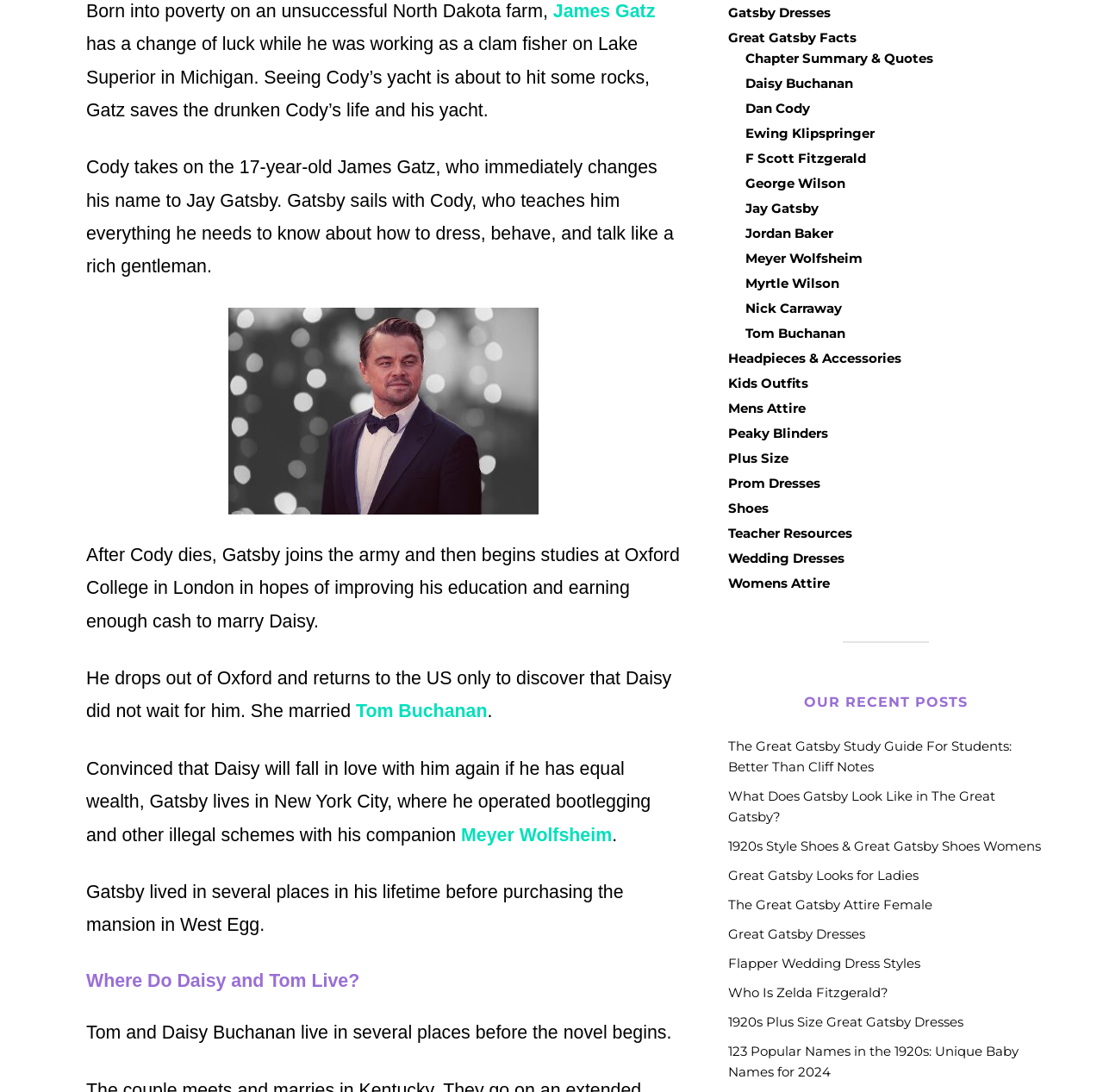Look at the image and write a detailed answer to the question: 
Where does Gatsby live after Cody dies?

The text states that after Cody dies, Gatsby joins the army and then begins studies at Oxford College in London, but he drops out and returns to the US, where he lives in New York City and operates bootlegging and other illegal schemes.